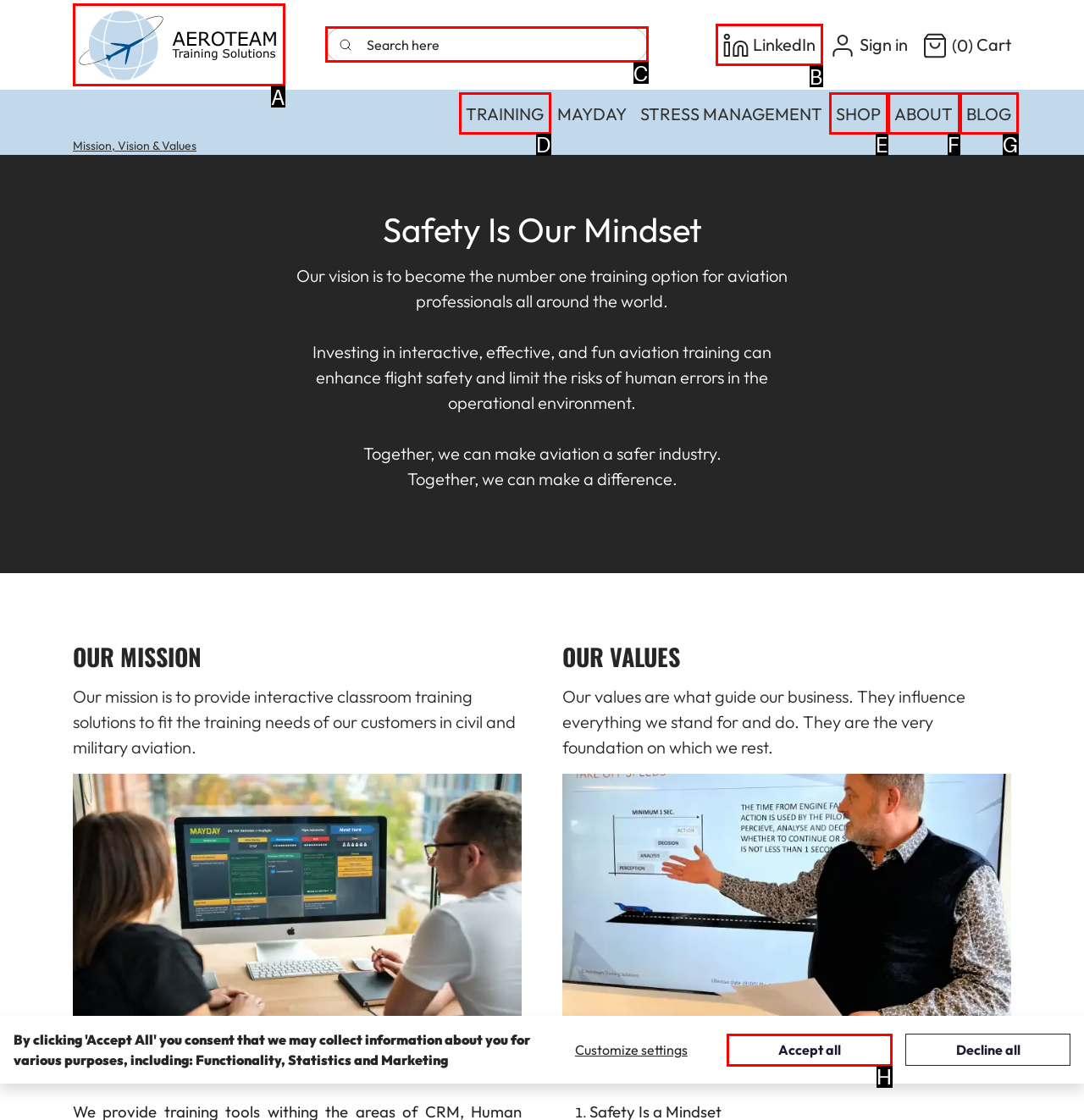Given the description: Training, choose the HTML element that matches it. Indicate your answer with the letter of the option.

D